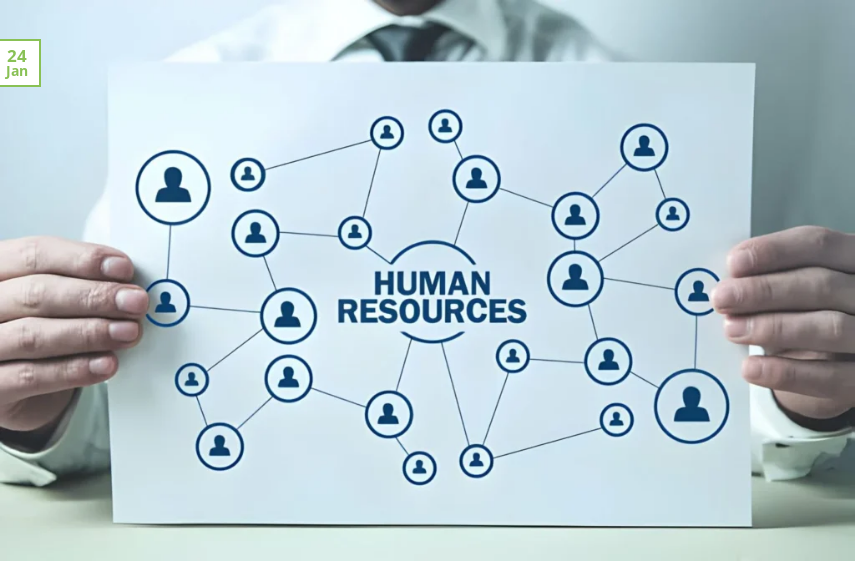Answer the question with a single word or phrase: 
What is the date displayed in the top left corner?

24 Jan